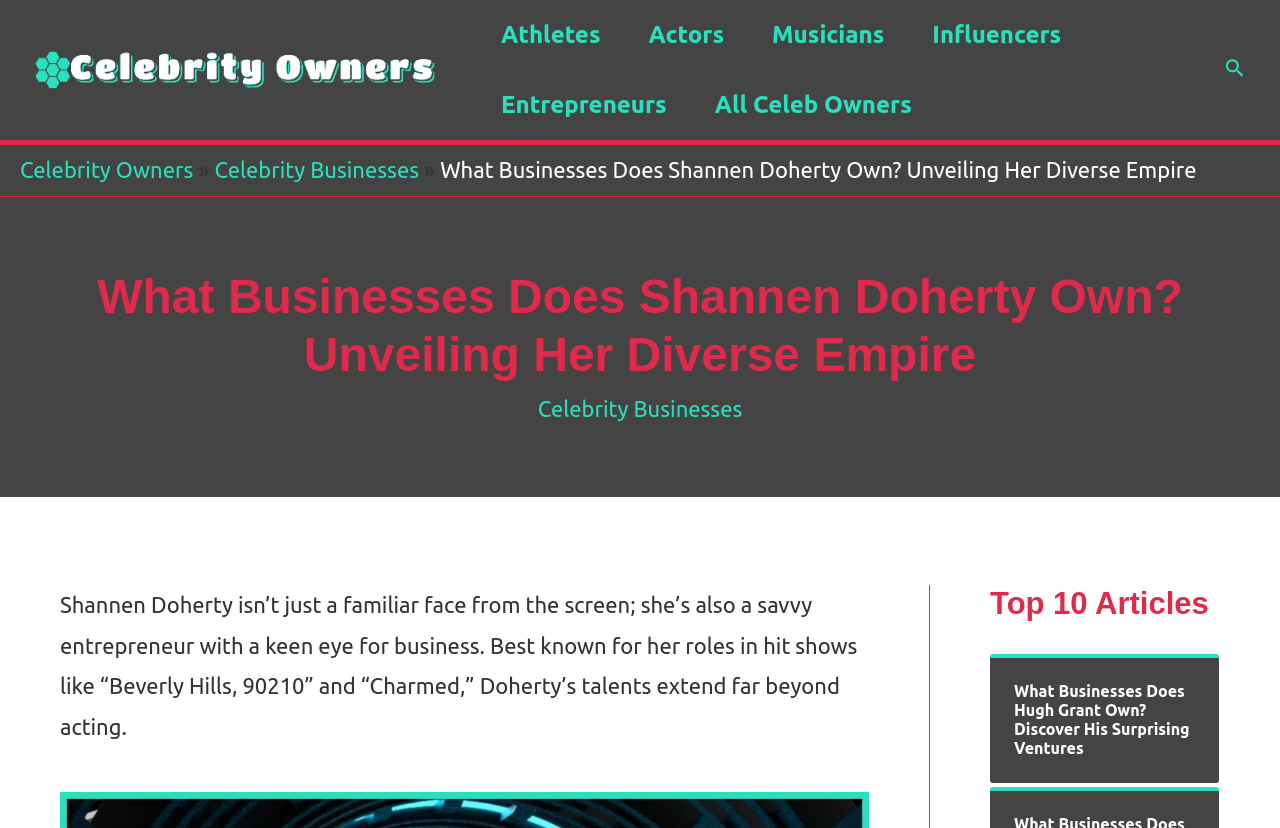Create a detailed summary of the webpage's content and design.

The webpage is about Shannen Doherty's business portfolio, featuring her ventures in film and TV production, fashion, beauty, real estate, and eco-friendly living. At the top left corner, there is a logo of "Celebrity Owners" with a link to the website's homepage. Next to it, there is a navigation bar with links to different categories, including "Athletes", "Actors", "Musicians", "Influencers", "Entrepreneurs", and "All Celeb Owners". 

On the top right corner, there is a search icon link with a small image. Below the navigation bar, there is a breadcrumb navigation showing the current page's location, with links to "Celebrity Owners" and "Celebrity Businesses". The main title of the page, "What Businesses Does Shannen Doherty Own? Unveiling Her Diverse Empire", is displayed prominently in the middle of the page.

The main content of the page starts with a brief introduction to Shannen Doherty, describing her as a savvy entrepreneur with a keen eye for business. Below the introduction, there is a section titled "Top 10 Articles", which features a link to an article about Hugh Grant's businesses. The page also has a link to "Celebrity Businesses" at the bottom left corner. Overall, the webpage provides an overview of Shannen Doherty's business ventures and offers links to related articles and categories.